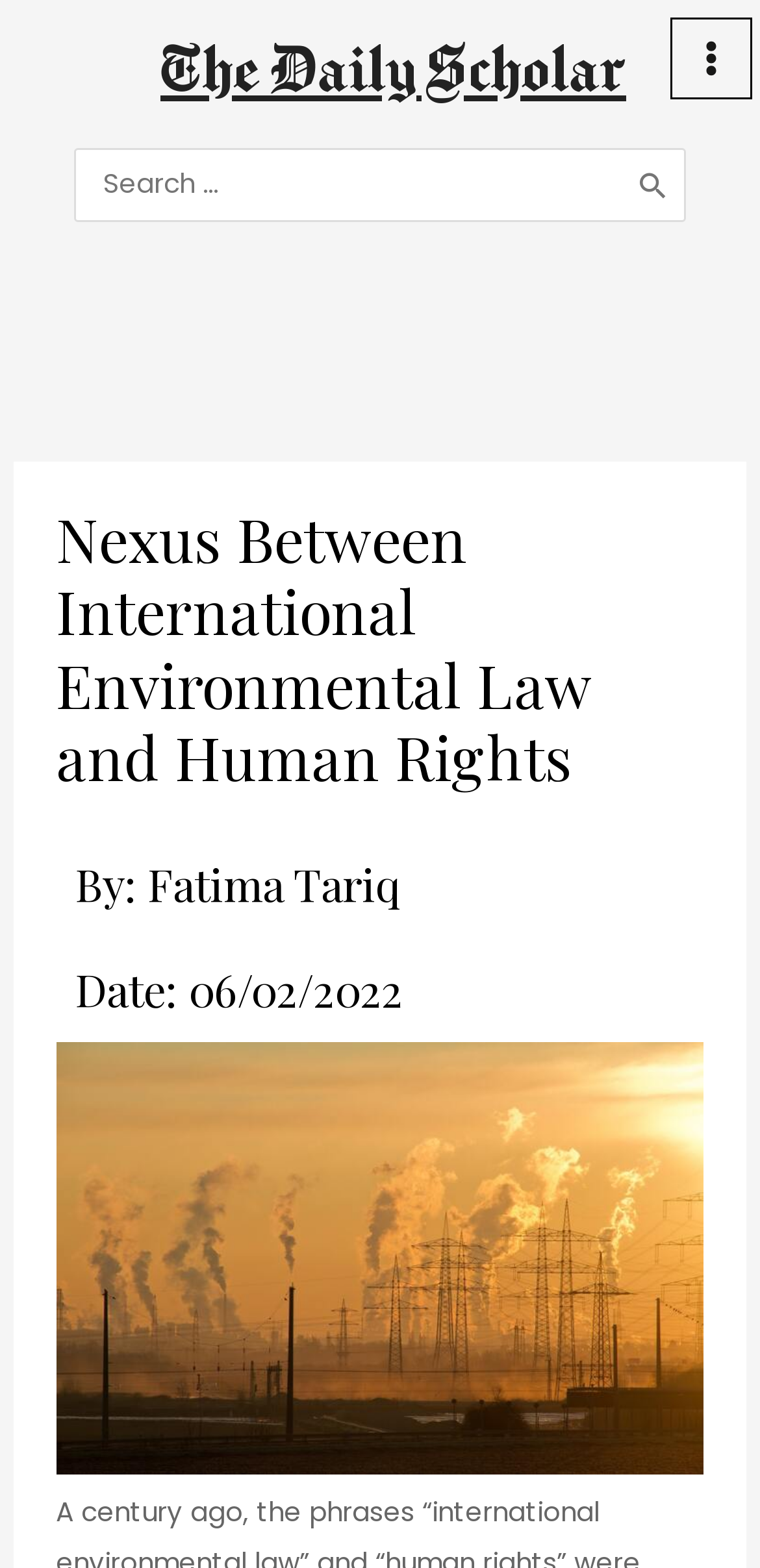Analyze and describe the webpage in a detailed narrative.

The webpage is an article titled "Nexus Between International Environmental Law and Human Rights" on a platform called "The Daily Scholar". At the top left of the page, there is a link to "The Daily Scholar" and a button labeled "Main Menu" to the right of it, which is accompanied by a small image. Below these elements, there is a search bar with a searchbox and a "Search" button.

The main content of the article is divided into sections, starting with a heading that repeats the title of the article. Below the title, there is a byline "By: Fatima Tariq" and a date "Date: 06/02/2022". The article's main text is not explicitly mentioned, but it likely follows these headings. At the bottom of the page, there is a large image related to the article's topic, which takes up most of the width of the page.

There are a total of 2 images, 3 headings, 2 buttons, 1 link, and 1 searchbox on the page. The layout is organized, with clear headings and a prominent image.